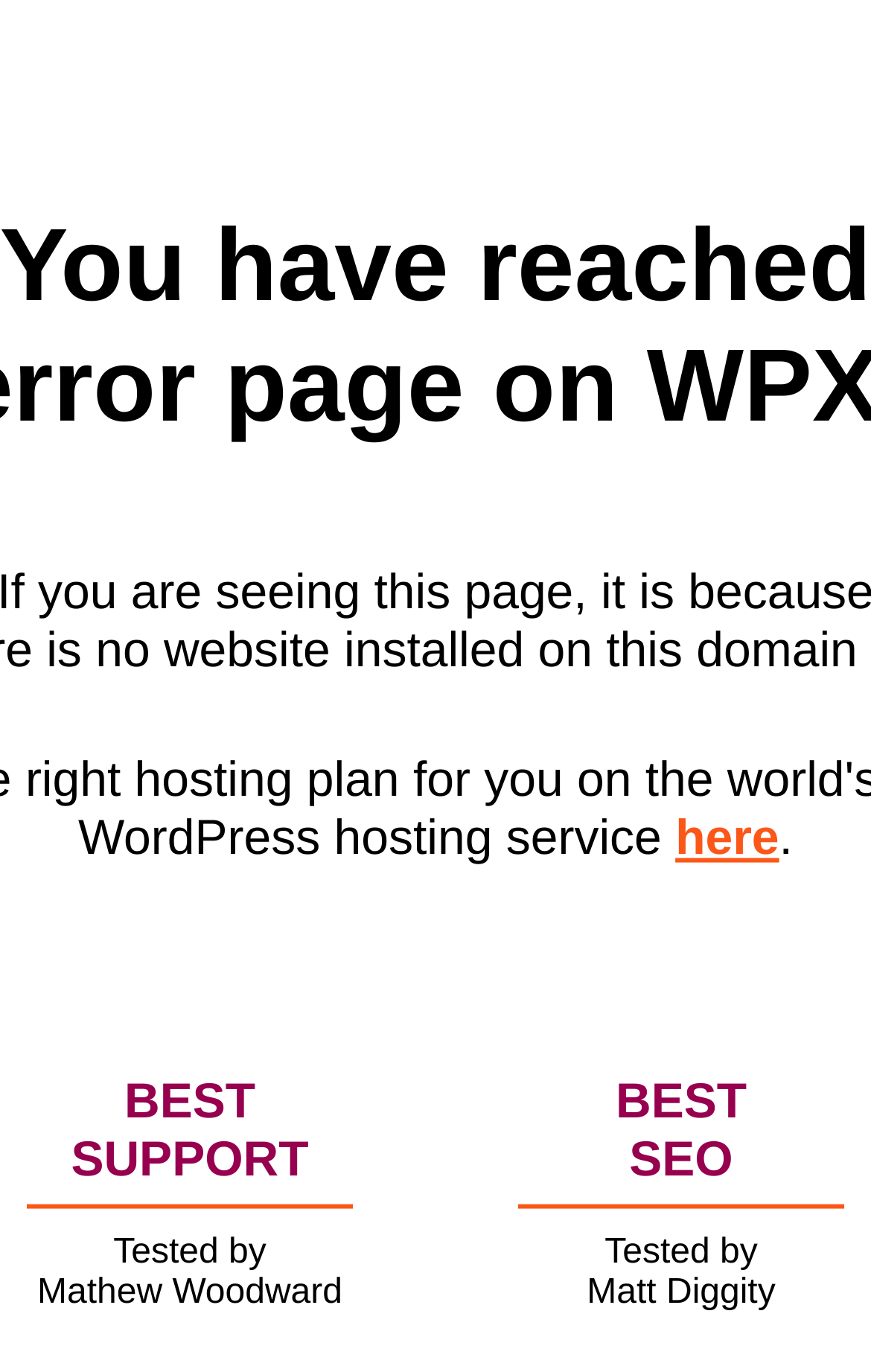Identify the bounding box coordinates for the UI element that matches this description: "here".

[0.775, 0.589, 0.895, 0.63]